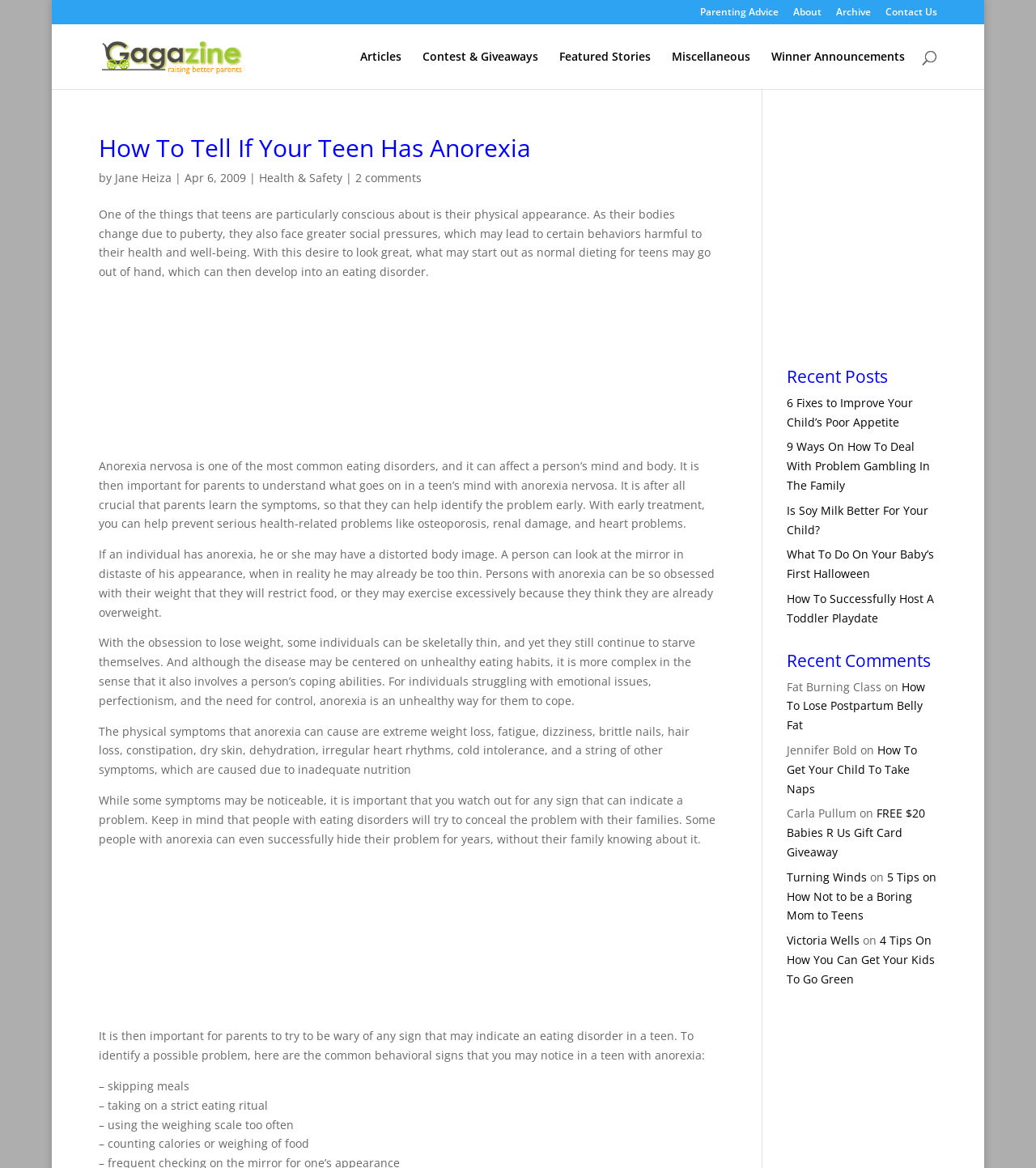Please predict the bounding box coordinates of the element's region where a click is necessary to complete the following instruction: "View recent posts". The coordinates should be represented by four float numbers between 0 and 1, i.e., [left, top, right, bottom].

[0.759, 0.315, 0.905, 0.337]